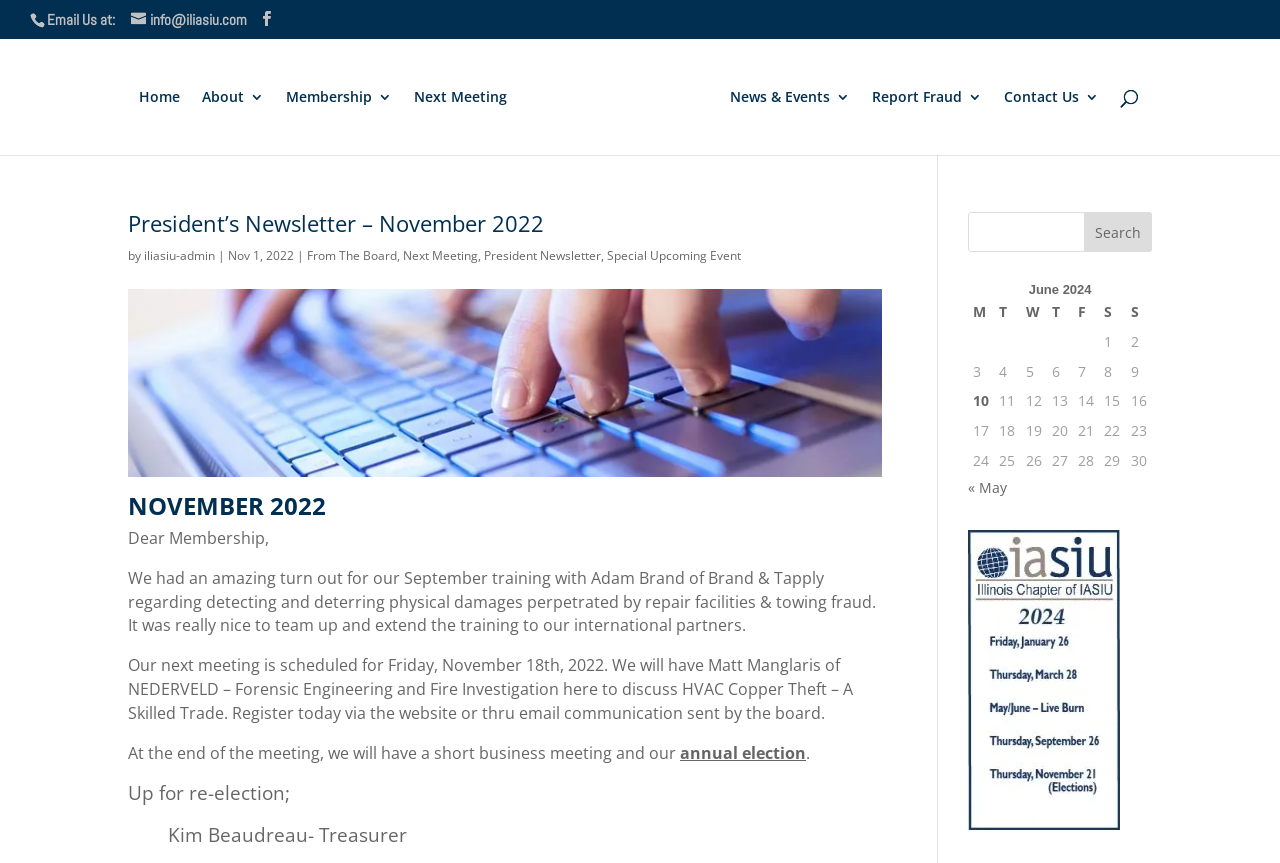Refer to the screenshot and give an in-depth answer to this question: What is the title of the newsletter?

The title of the newsletter is found at the top of the webpage, which is 'President’s Newsletter – November 2022'.